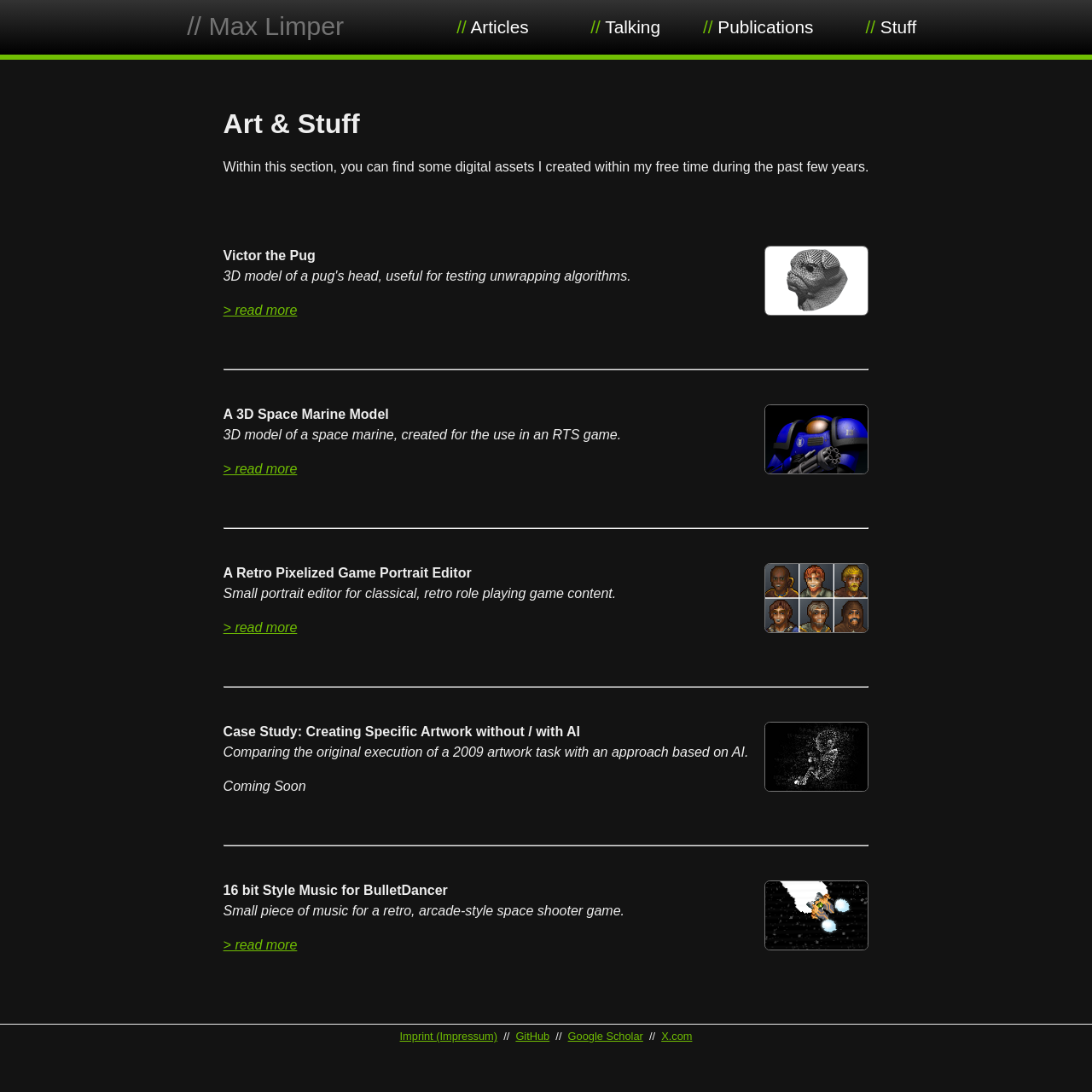Write an exhaustive caption that covers the webpage's main aspects.

The webpage is a personal homepage of Max Limper, featuring his art and projects related to 3D graphics, startups, and research. At the top, there are five navigation links: "Max Limper", "Articles", "Talking", "Publications", and "Stuff". Below these links, a heading "Art & Stuff" is displayed.

The main content of the page is divided into several sections, each featuring a digital asset created by Max Limper. The first section showcases "Victor the Pug", a digital artwork accompanied by a brief description and an image. A "read more" link is provided below the description.

The following sections display similar content, each featuring a different digital asset, including a 3D space marine model, a retro pixelized game portrait editor, and a case study on creating artwork with and without AI. Each section includes an image, a brief description, and a "read more" link.

Towards the bottom of the page, there is a section labeled "Coming Soon", followed by another section featuring 16-bit style music for a game called BulletDancer. This section also includes an image and a brief description, as well as a "read more" link.

At the very bottom of the page, there are several links, including "Imprint (Impressum)", "GitHub", "Google Scholar", and "X.com".